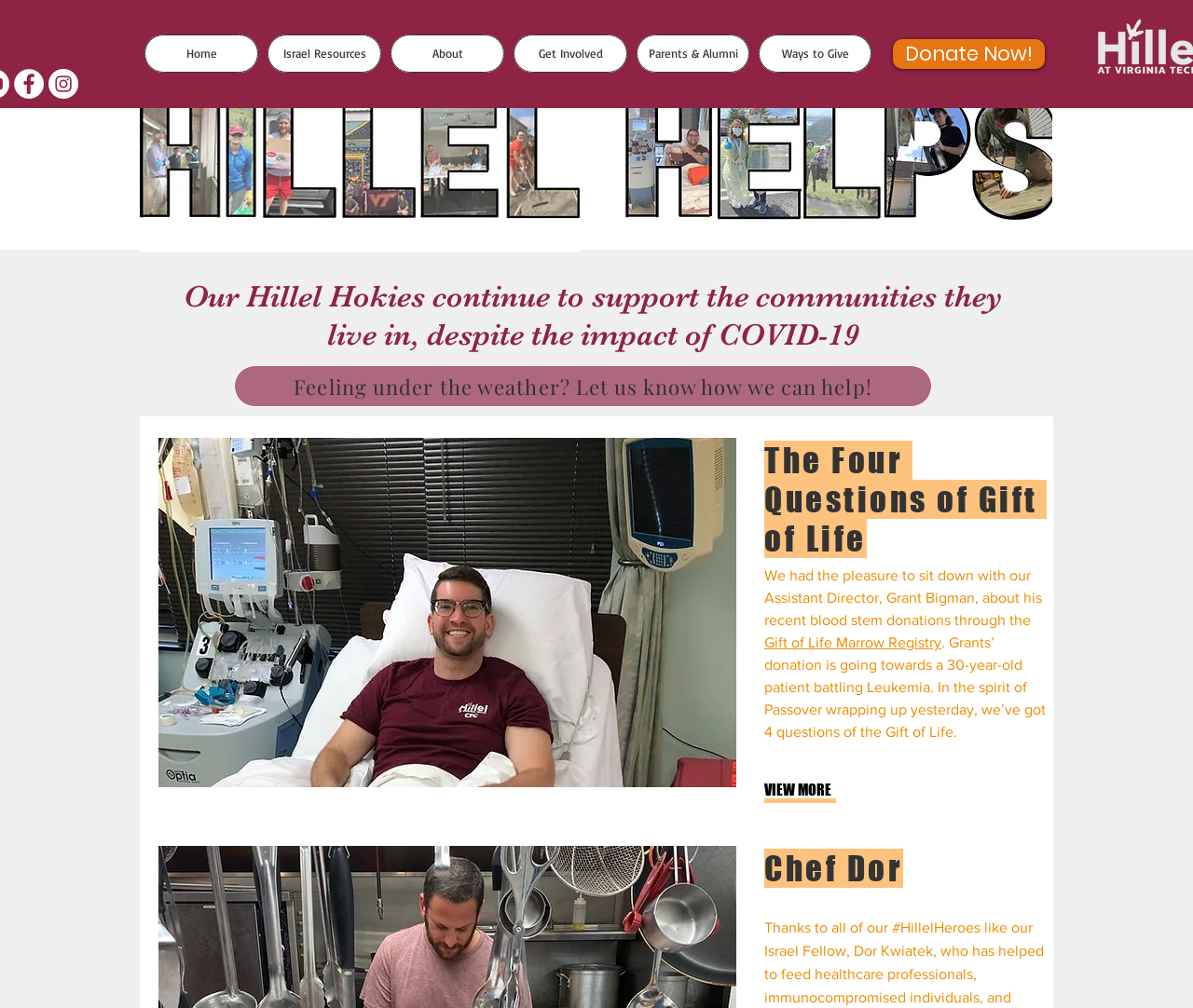Please predict the bounding box coordinates of the element's region where a click is necessary to complete the following instruction: "Learn more about Israel resources". The coordinates should be represented by four float numbers between 0 and 1, i.e., [left, top, right, bottom].

[0.224, 0.034, 0.32, 0.072]